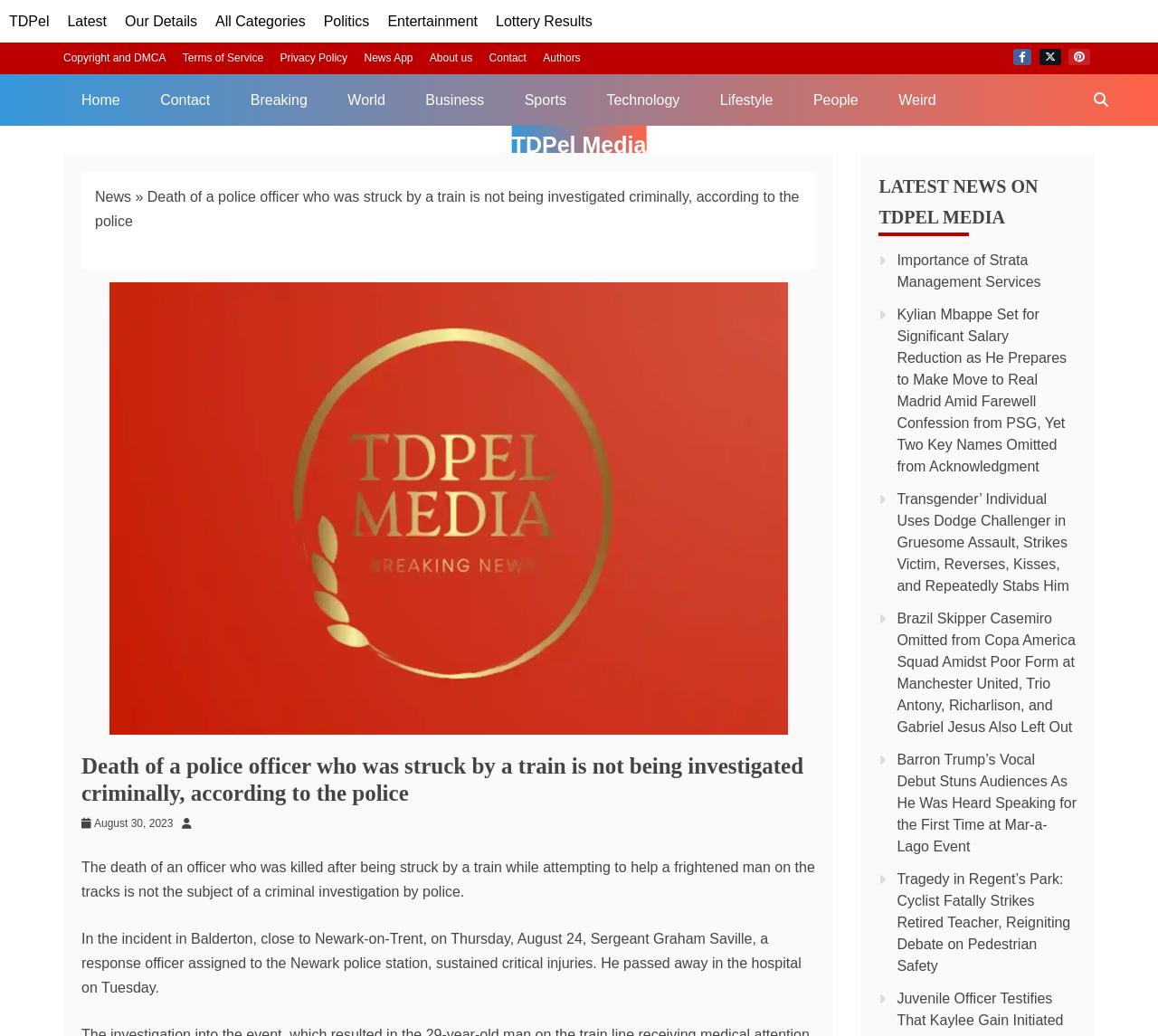Show the bounding box coordinates for the HTML element described as: "Privacy Policy".

[0.242, 0.05, 0.3, 0.062]